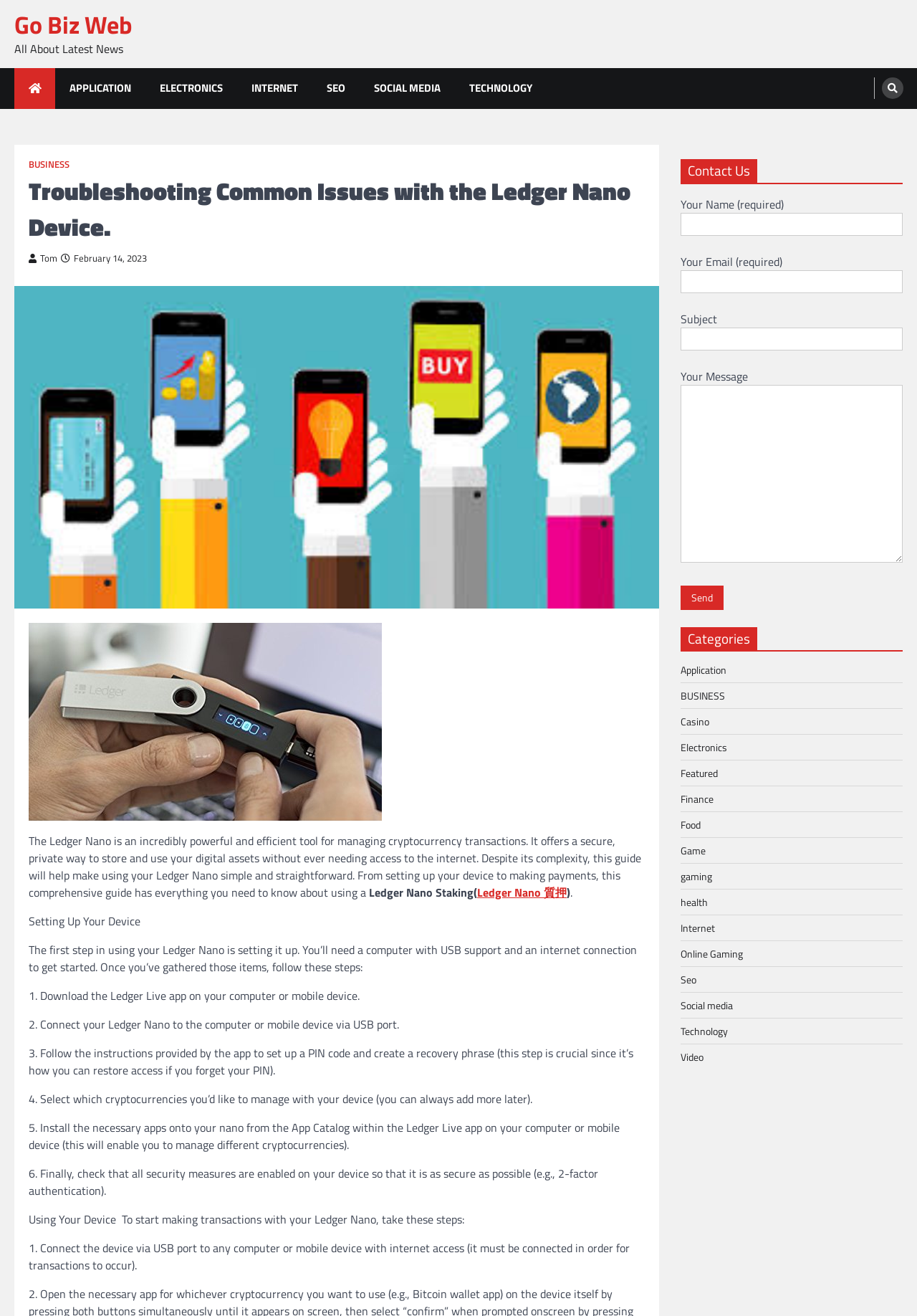Please use the details from the image to answer the following question comprehensively:
What is the name of the device being troubleshooted?

The webpage is about troubleshooting common issues with the Ledger Nano device, and the name of the device is mentioned in the heading 'Troubleshooting Common Issues with the Ledger Nano Device.'